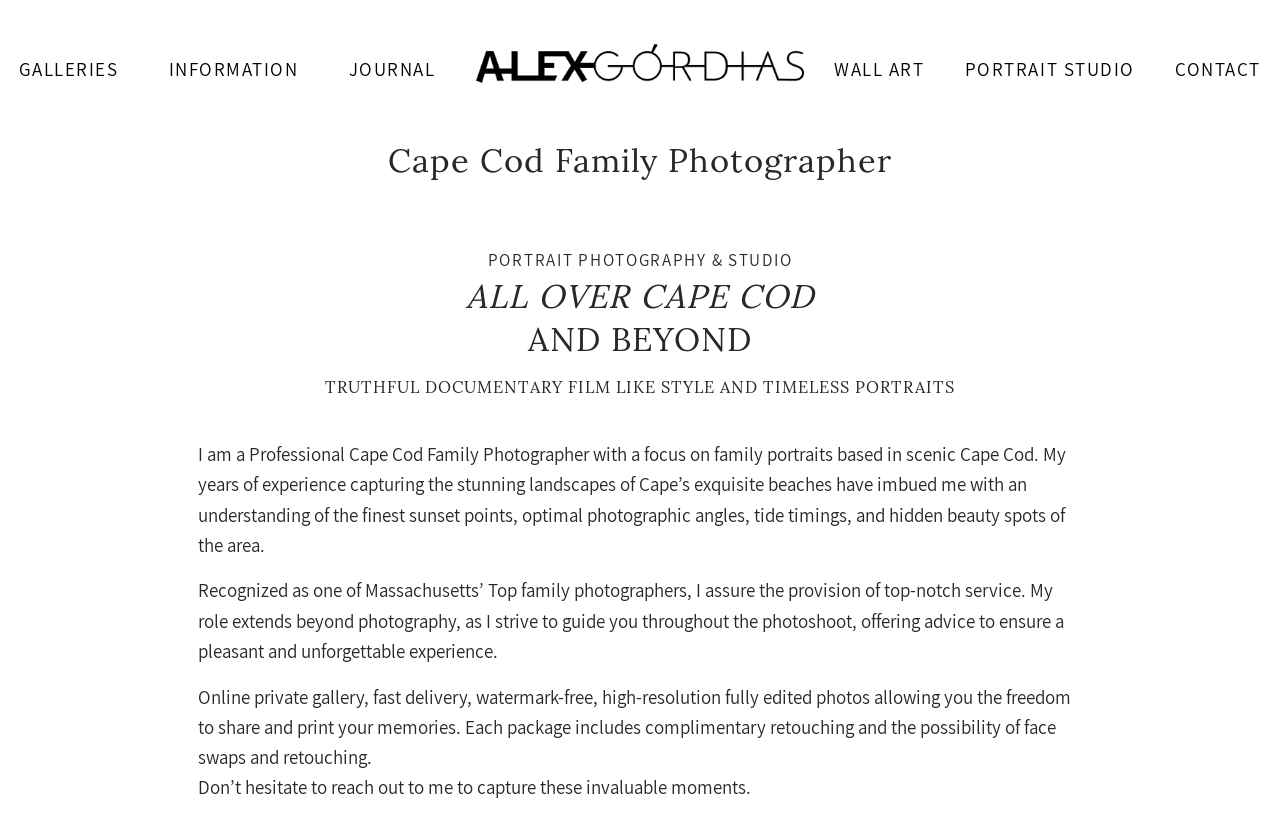Utilize the details in the image to thoroughly answer the following question: What type of photographer is Alex Gordias?

Based on the webpage, Alex Gordias is a family photographer, as indicated by the heading 'Cape Cod Family Photographer' and the description of his services, which include family portraits and capturing moments of families.